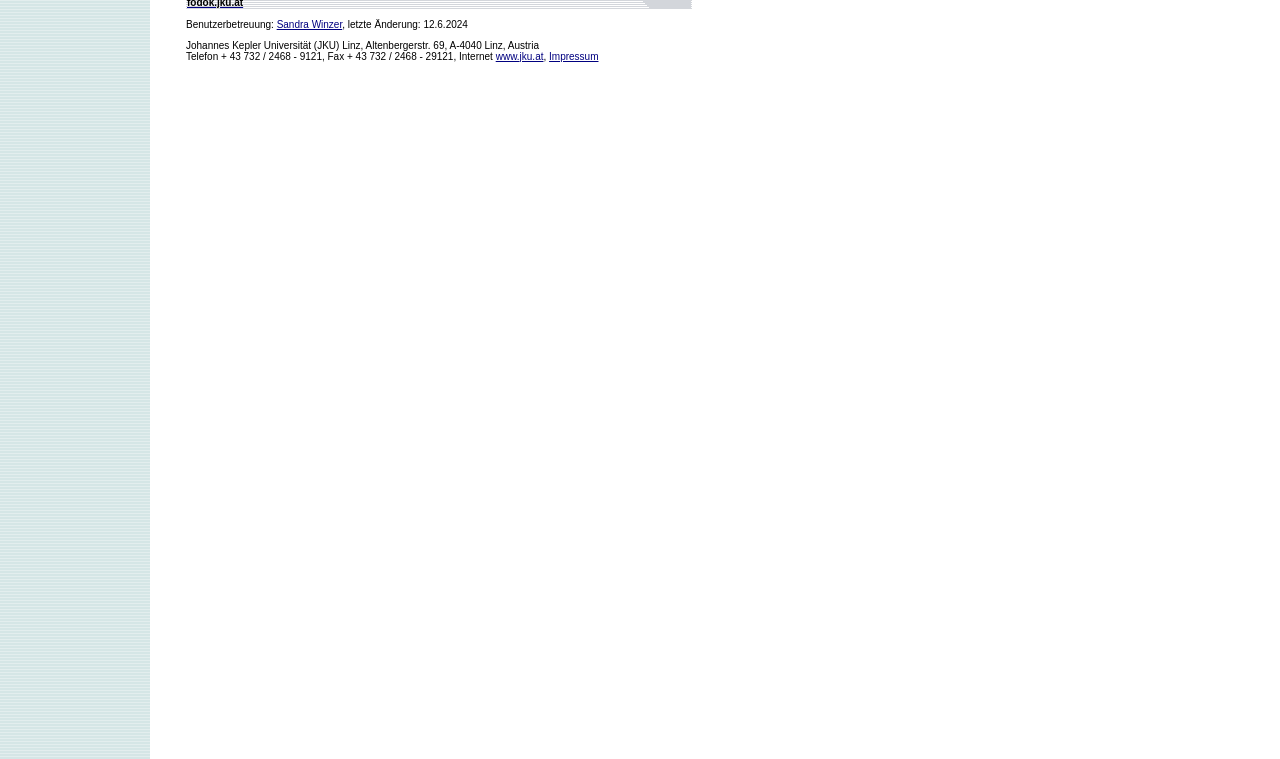Extract the bounding box for the UI element that matches this description: "Sandra Winzer".

[0.216, 0.025, 0.267, 0.039]